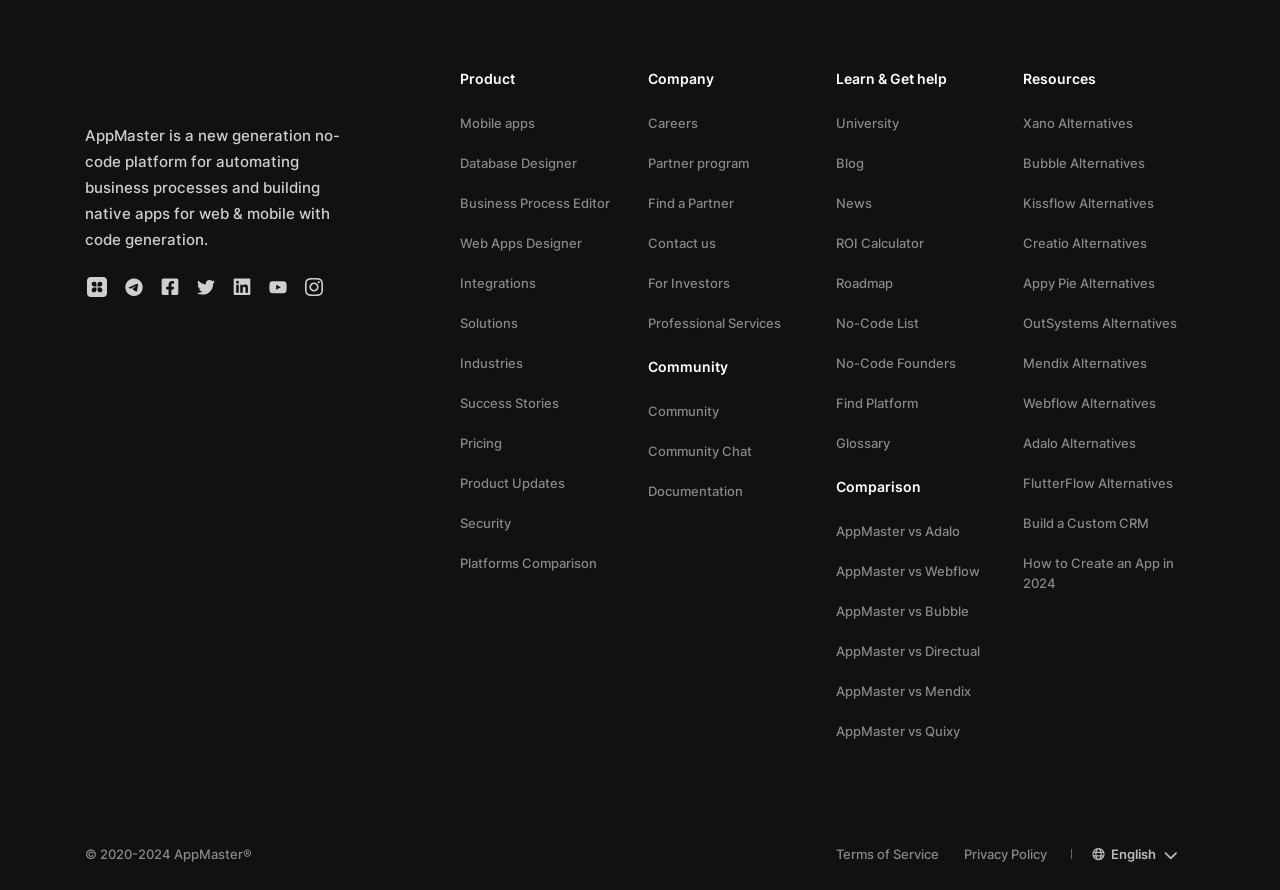Identify the bounding box coordinates of the clickable region to carry out the given instruction: "Check out the Company page".

[0.506, 0.079, 0.558, 0.098]